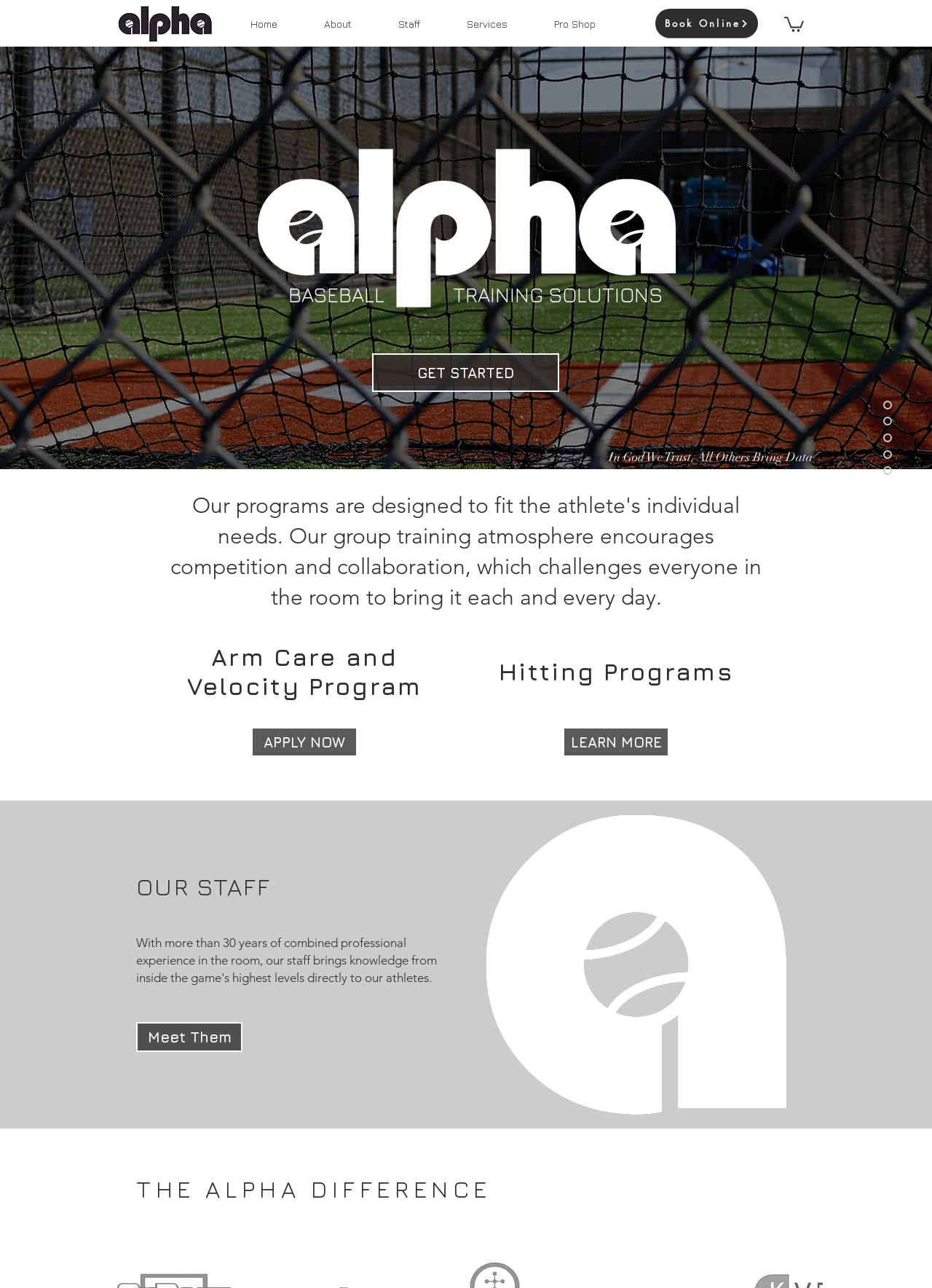Give a comprehensive overview of the webpage, including key elements.

The webpage is about Alpha Baseball, a company that provides player development solutions. At the top left corner, there is a small image of "Alpha Short Form.jpg". Next to it, there is a navigation menu with links to "Home", "About", "Staff", "Services", and "Pro Shop". On the top right corner, there is a "Book Online" link and a button with an image.

Below the navigation menu, there is a larger image of "Alpha Short Form White.png" in the middle of the page. Above this image, there are two headings, "TRAINING SOLUTIONS" and "BASEBALL", placed side by side. Below the image, there is a "GET STARTED" link.

The page is divided into three main sections: "PROGRAMS", "STAFF", and "TECH". The "PROGRAMS" section is located at the top and takes up about a third of the page. It has a heading "Arm Care and Velocity Program" and a link to "APPLY NOW". Below it, there is another heading "Hitting Programs" and a link to "LEARN MORE".

The "STAFF" section is located in the middle and takes up about a third of the page. It has a heading "OUR STAFF" and a link to "Meet Them". There is also an image of "Alpha Icon White.png" in this section.

The "TECH" section is located at the bottom and takes up about a third of the page. It has a heading "THE ALPHA DIFFERENCE". There are also five links on the left side of the page, labeled "PROGRAMS", "STAFF", "TECH", "INSTAGRAM", and "CONTACT", each with a small image next to it.